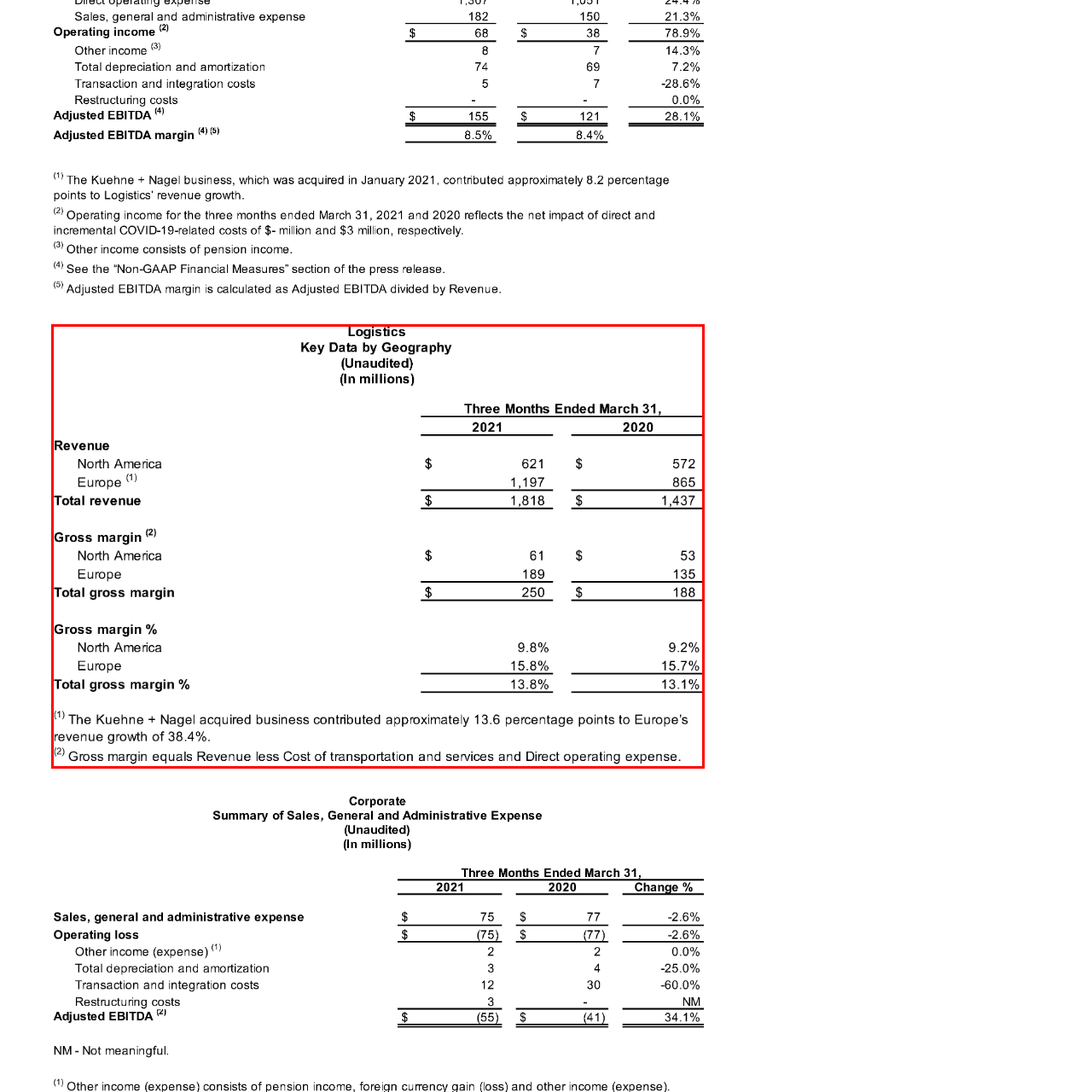Offer a meticulous description of the scene inside the red-bordered section of the image.

The image presents a table titled "Logistics Key Data by Geography (Unaudited)" and compares key financial metrics for North America and Europe over two fiscal years, specifically for the three months ending March 31, in 2021 and 2020. 

The table outlines important figures including:

- **Revenue**: It shows North America's revenue of $621 million in 2021, an increase from $572 million in 2020. Europe's revenue rose significantly from $865 million in 2020 to $1,197 million in 2021, contributing to a total revenue of $1,818 million for 2021 compared to $1,437 million for 2020.

- **Gross Margin**: North America's gross margin increased from $53 million in 2020 to $61 million in 2021, while Europe's gross margin rose from $135 million to $189 million. This resulted in a total gross margin of $250 million in 2021, compared to $188 million in 2020.

- **Gross Margin Percentage**: The gross margin percentage for North America improved from 9.2% in 2020 to 9.8% in 2021, while Europe's gross margin percentage advanced slightly from 15.7% to 15.8%. The overall gross margin percentage for the two regions combined rose to 13.8% in 2021 from 13.1% in 2020.

This data showcases the growth and performance of logistics operations, highlighting significant increases in both revenue and profitability from 2020 to 2021, particularly in the European market, which has seen a noteworthy uplift, partly attributed to the acquisition of Kuehne + Nagel.